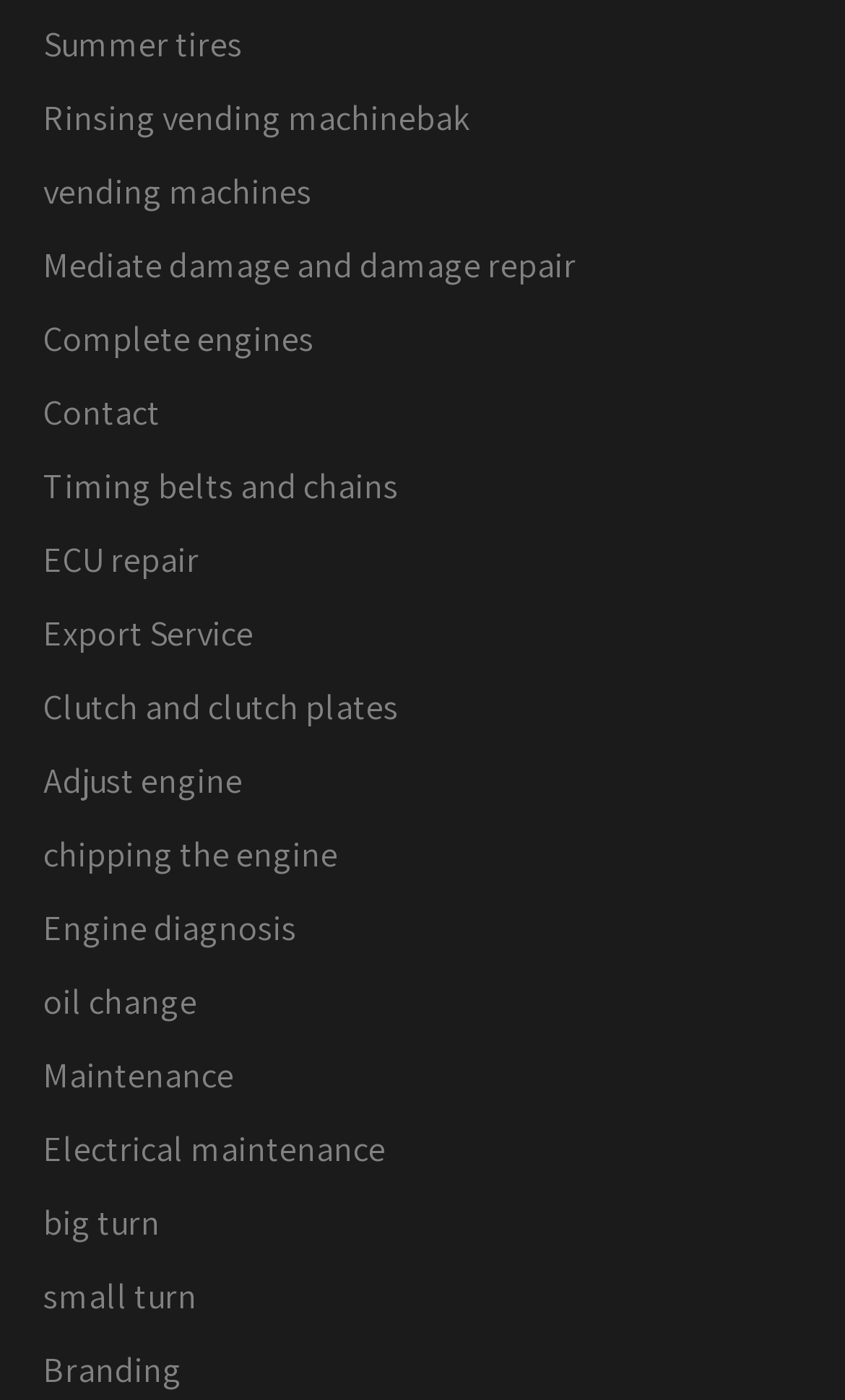Find the bounding box coordinates of the element to click in order to complete this instruction: "Learn about ECU repair". The bounding box coordinates must be four float numbers between 0 and 1, denoted as [left, top, right, bottom].

[0.051, 0.375, 0.236, 0.427]